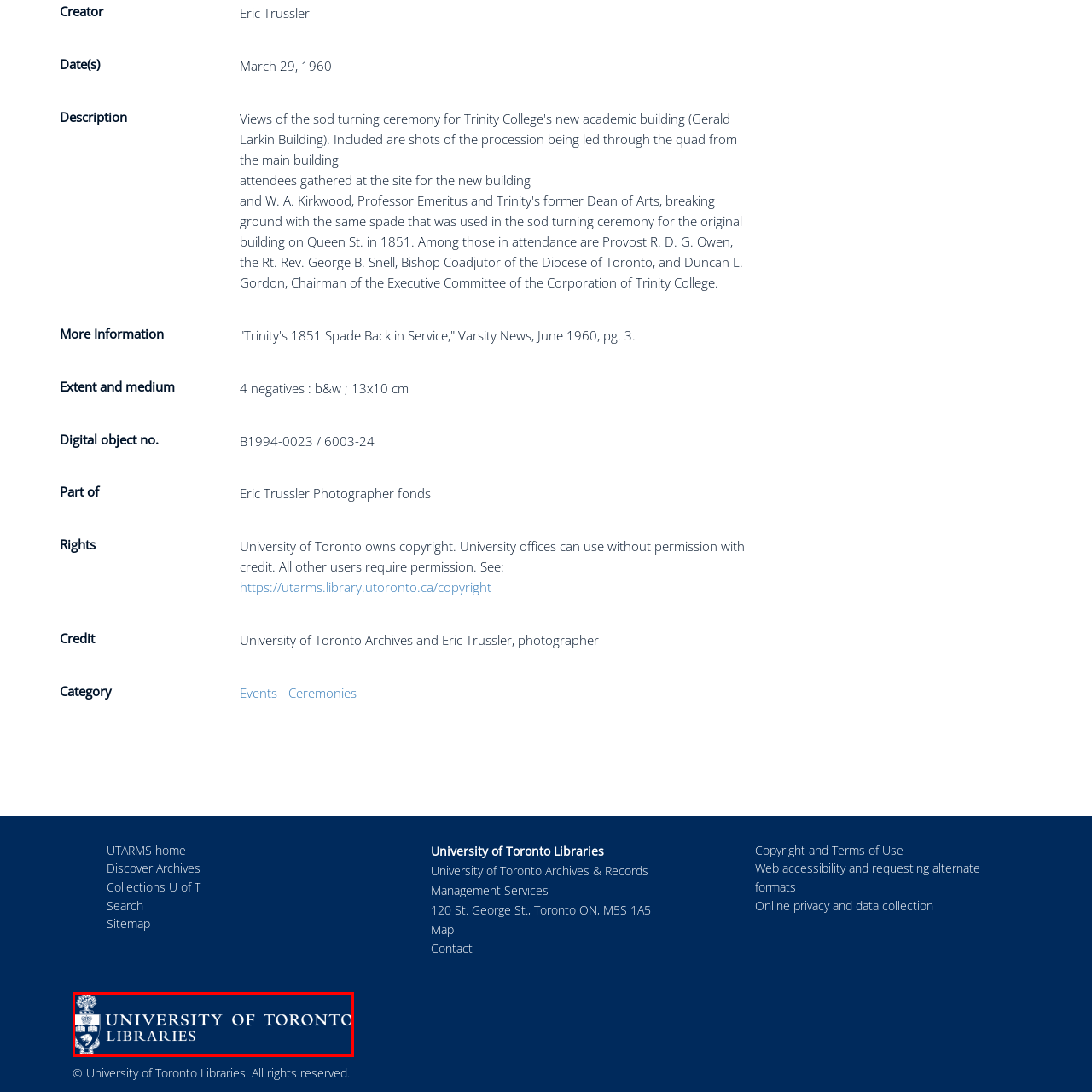Focus on the image surrounded by the red bounding box, please answer the following question using a single word or phrase: What is the text accompanying the shield in the logo?

University of Toronto Libraries